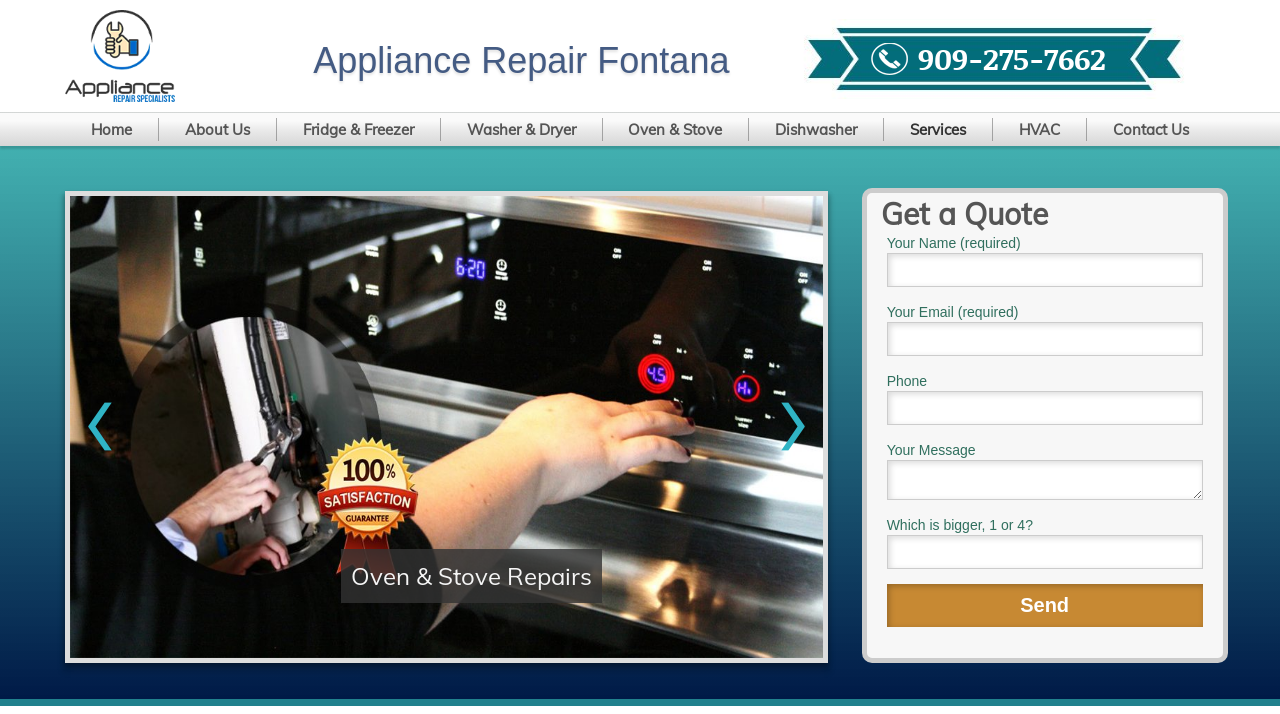Using the information shown in the image, answer the question with as much detail as possible: What is the purpose of the form on the webpage?

The form on the webpage is labeled as a 'Contact form' and has fields for the user's name, email, phone number, and message, indicating that it is used to contact the commercial appliance repair service.